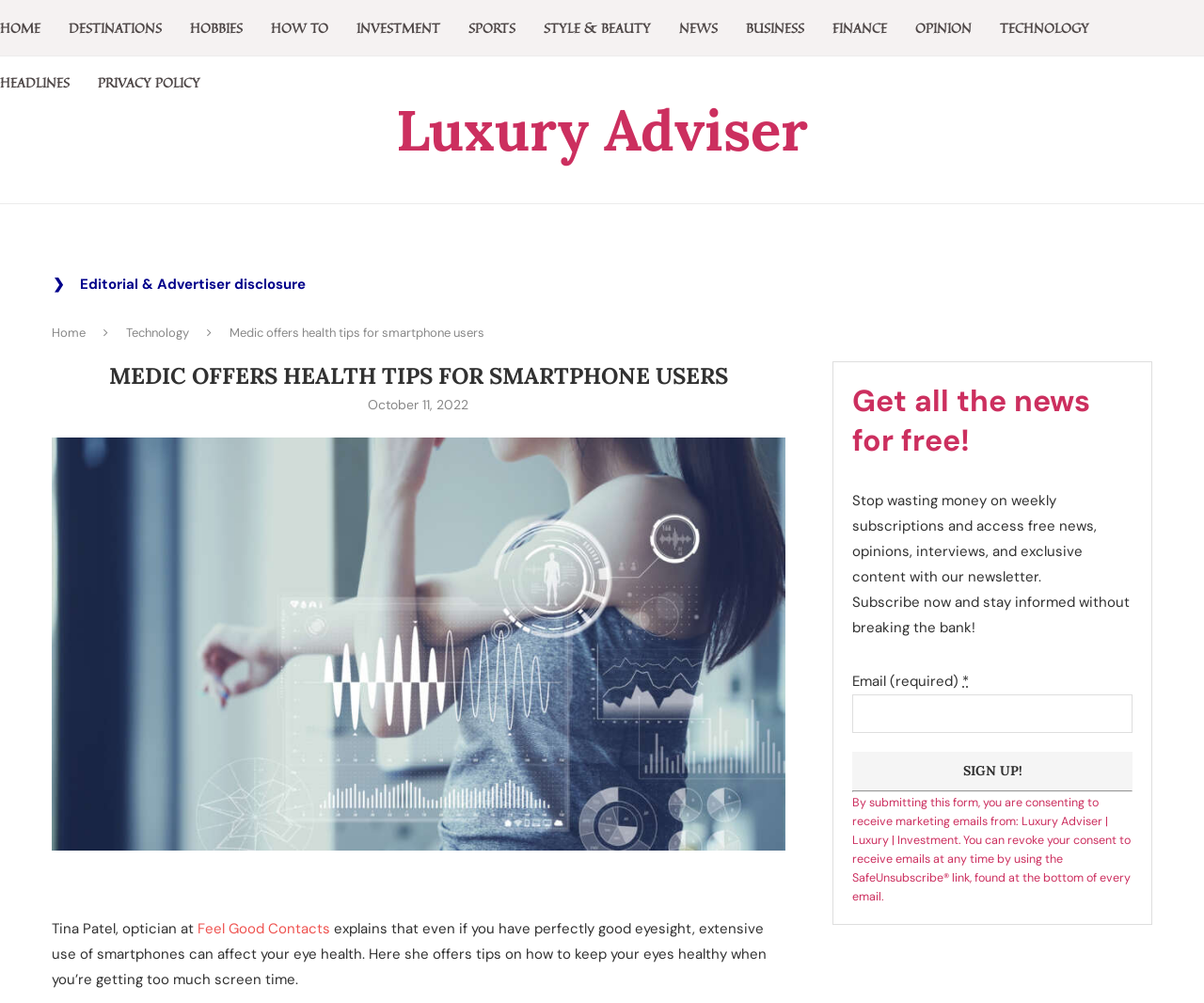Specify the bounding box coordinates of the area to click in order to follow the given instruction: "Click TECHNOLOGY."

[0.105, 0.324, 0.157, 0.34]